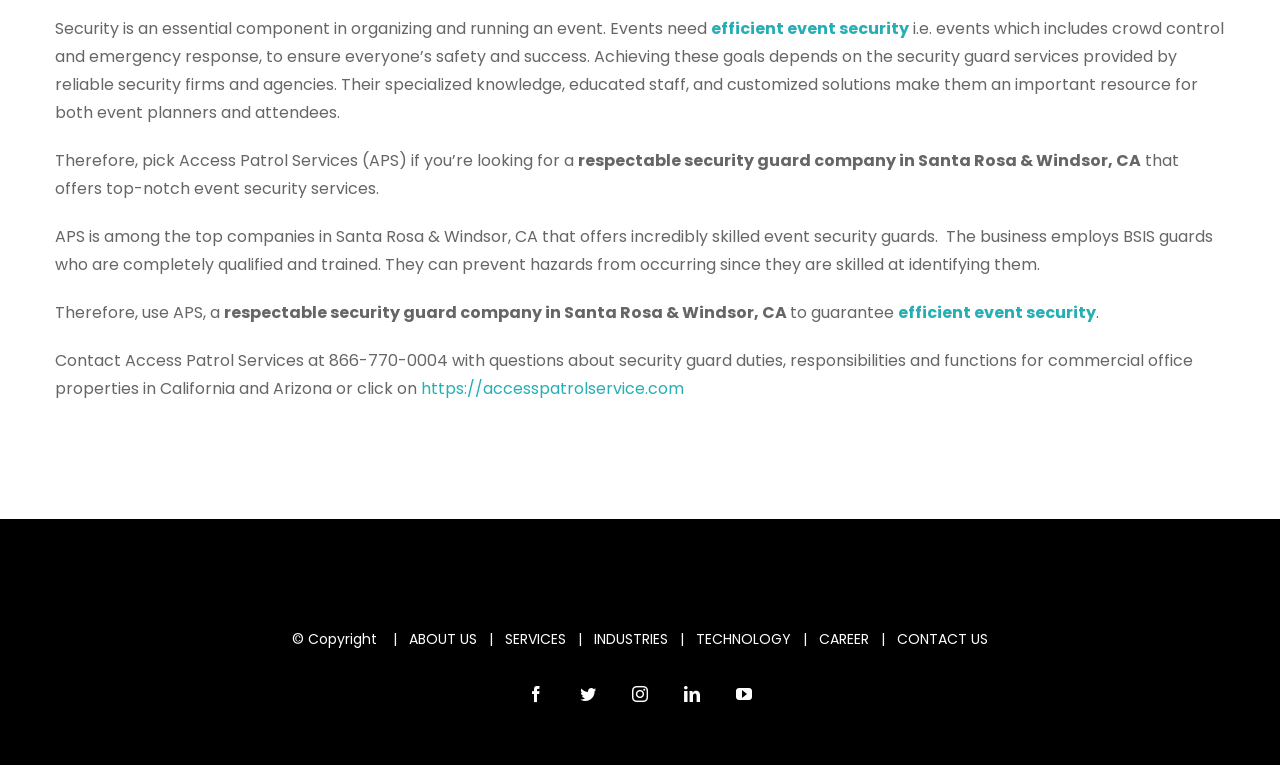Give the bounding box coordinates for this UI element: "LinkedIn". The coordinates should be four float numbers between 0 and 1, arranged as [left, top, right, bottom].

[0.524, 0.88, 0.557, 0.935]